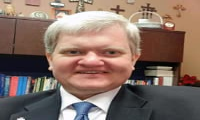What is the color of Pastor Drebes' tie?
Give a one-word or short phrase answer based on the image.

Blue